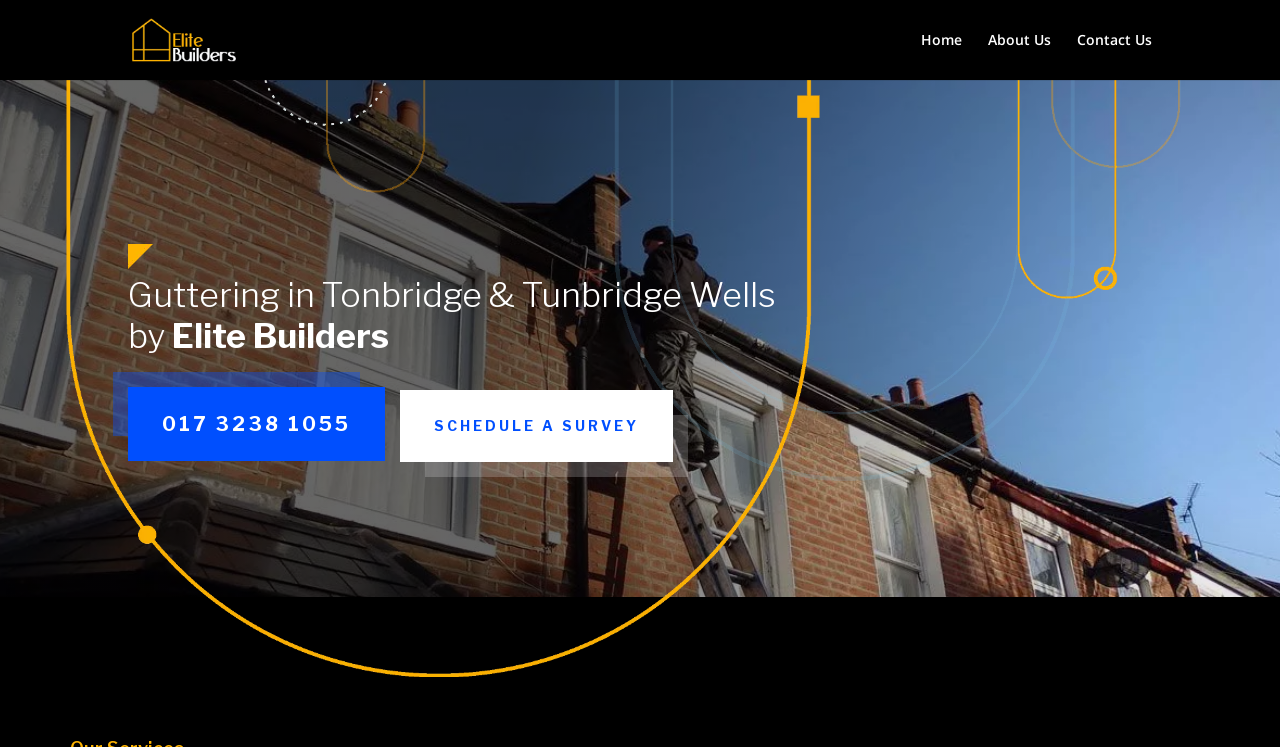Utilize the details in the image to thoroughly answer the following question: What is the image at the bottom of the webpage?

The image at the bottom of the webpage is an image with the name 'electrician_04', which may be related to the guttering services provided by Elite Builders.